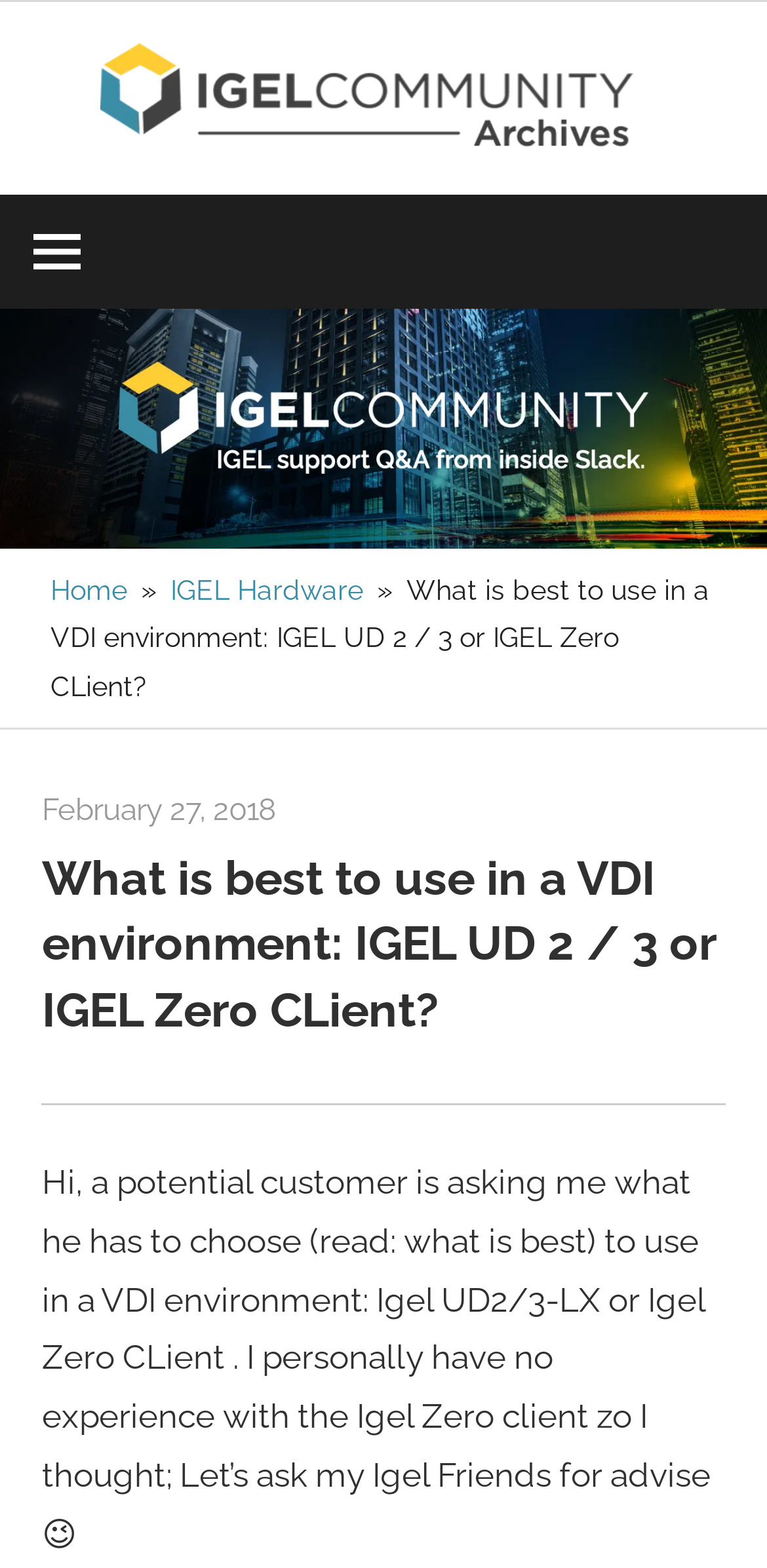What is the author's experience with IGEL Zero Client?
Give a detailed explanation using the information visible in the image.

According to the text, the author personally has no experience with the IGEL Zero Client, which is why they are seeking advice from others.